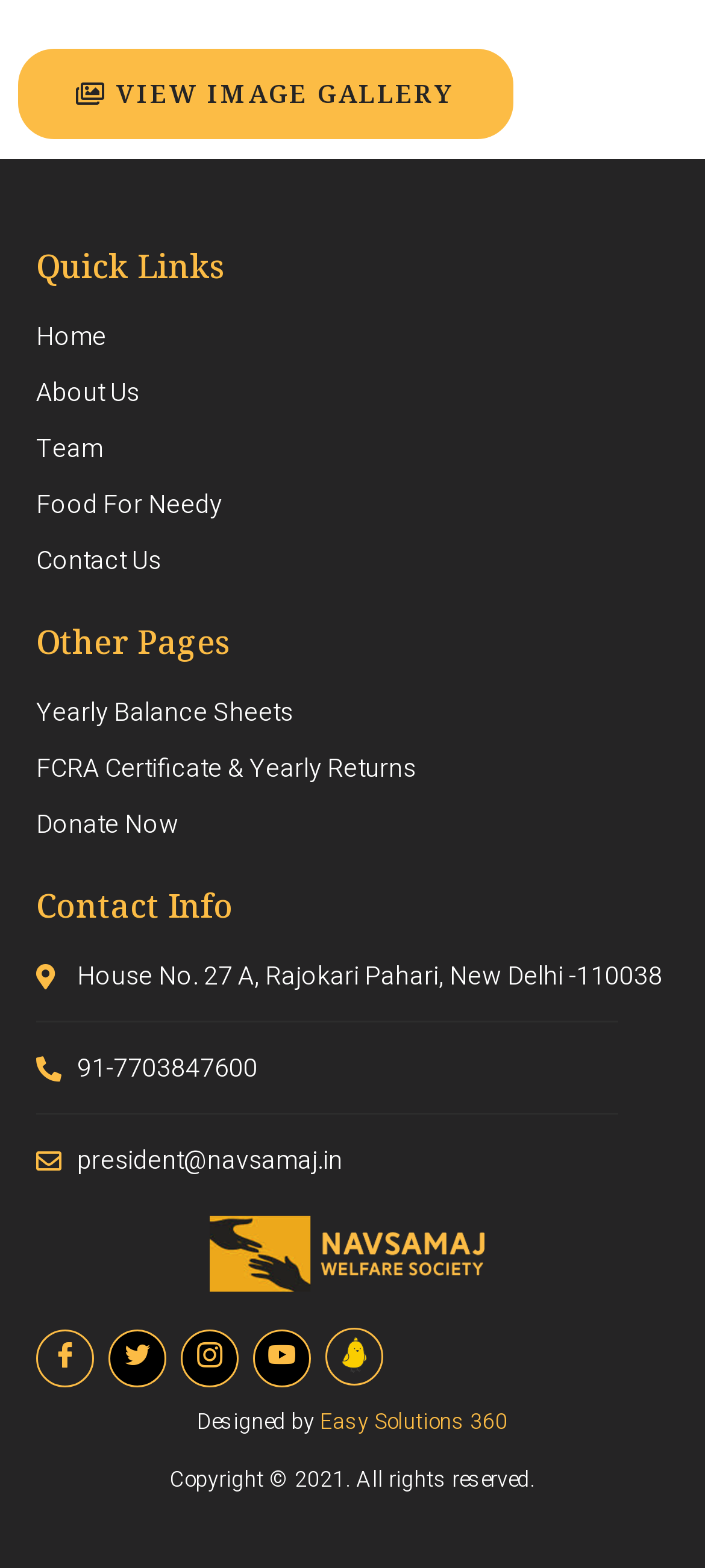Please answer the following question as detailed as possible based on the image: 
What is the phone number of the organization?

I searched for the contact information section on the webpage and found the phone number listed as '91-7703847600'.